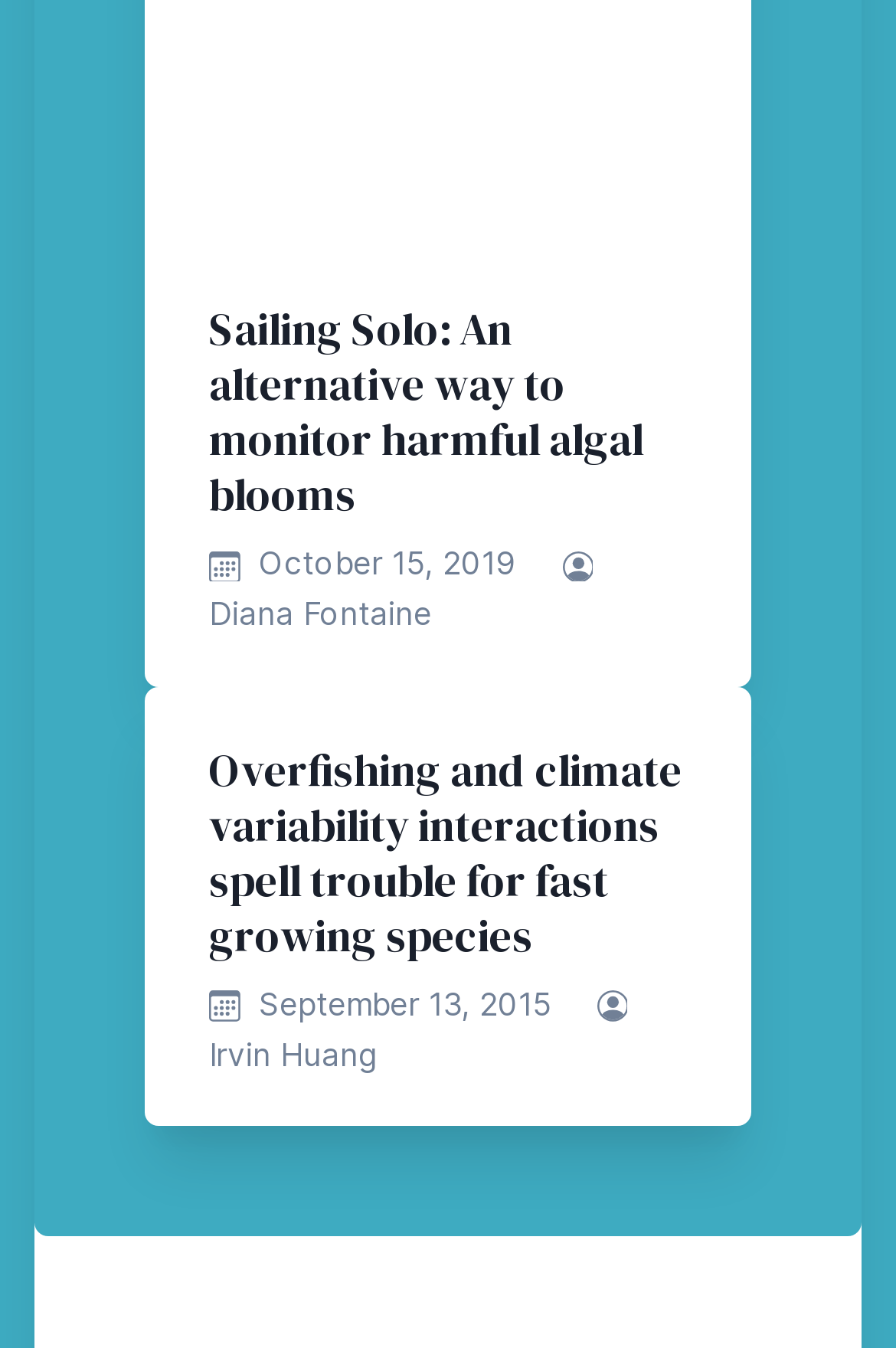Please find the bounding box for the UI component described as follows: "October 15, 2019October 15, 2019".

[0.289, 0.405, 0.576, 0.432]